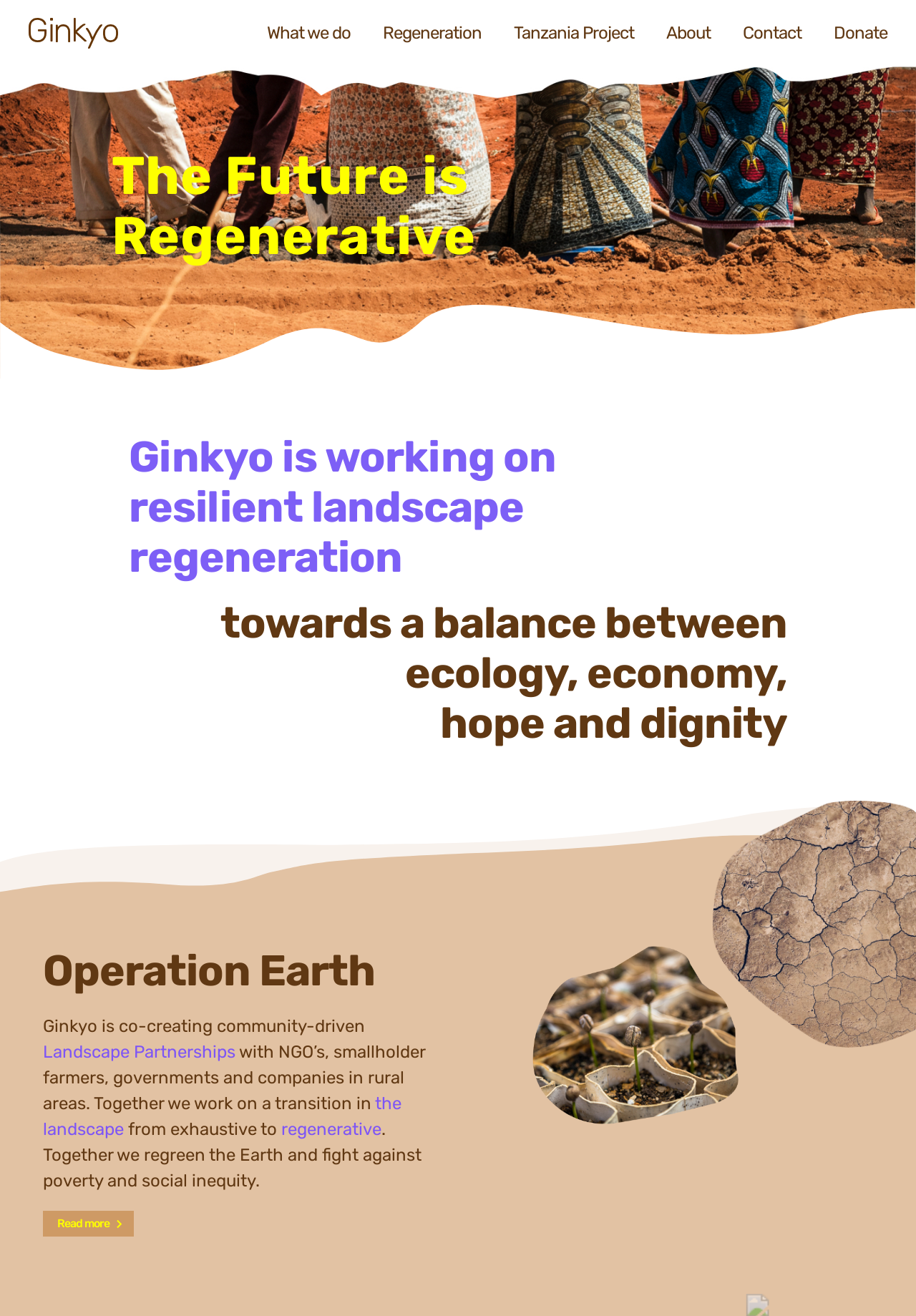Determine the bounding box coordinates of the target area to click to execute the following instruction: "Read more about Operation Earth."

[0.047, 0.92, 0.146, 0.94]